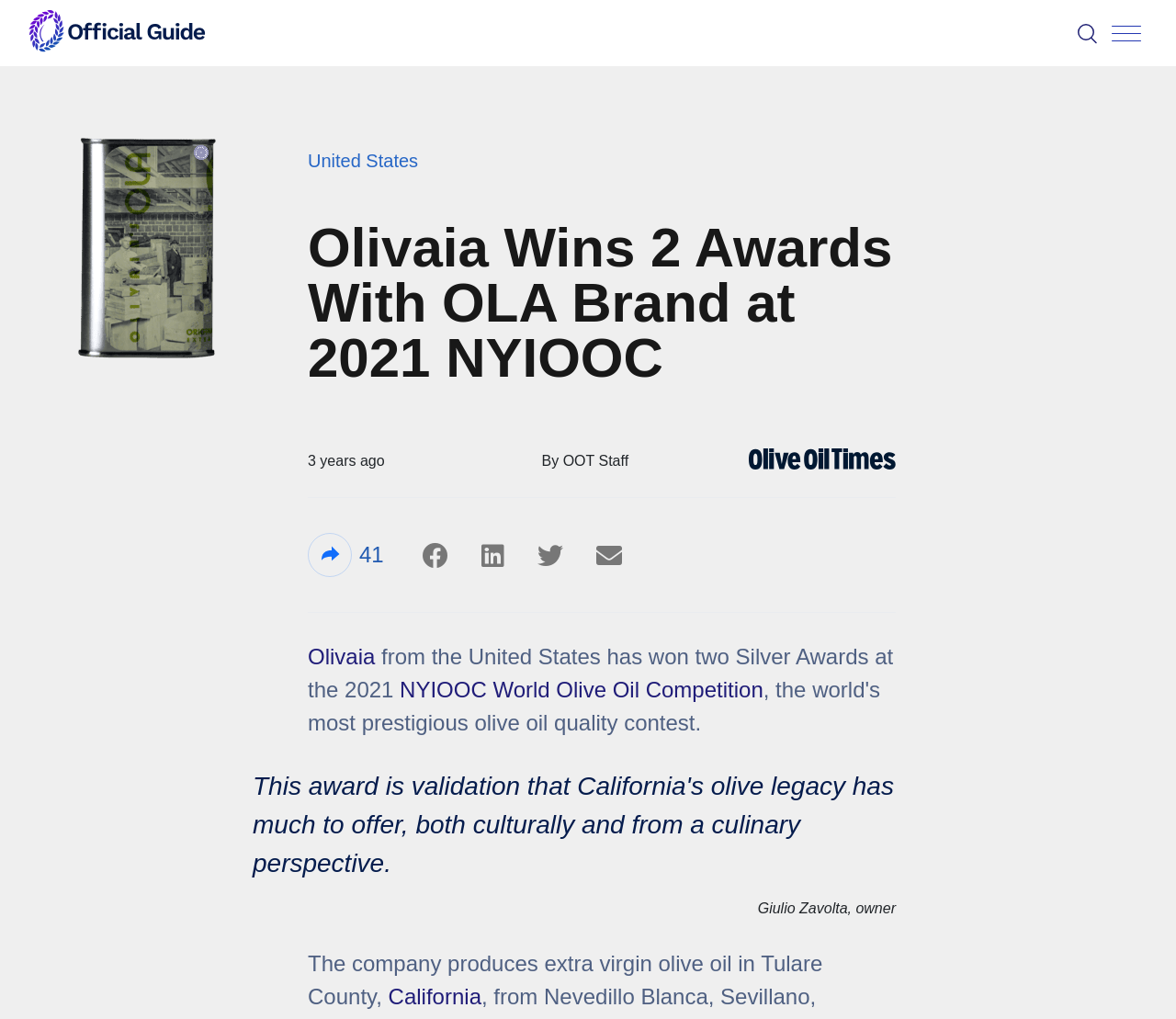Please provide the bounding box coordinates for the element that needs to be clicked to perform the following instruction: "Share on Facebook". The coordinates should be given as four float numbers between 0 and 1, i.e., [left, top, right, bottom].

[0.351, 0.525, 0.389, 0.569]